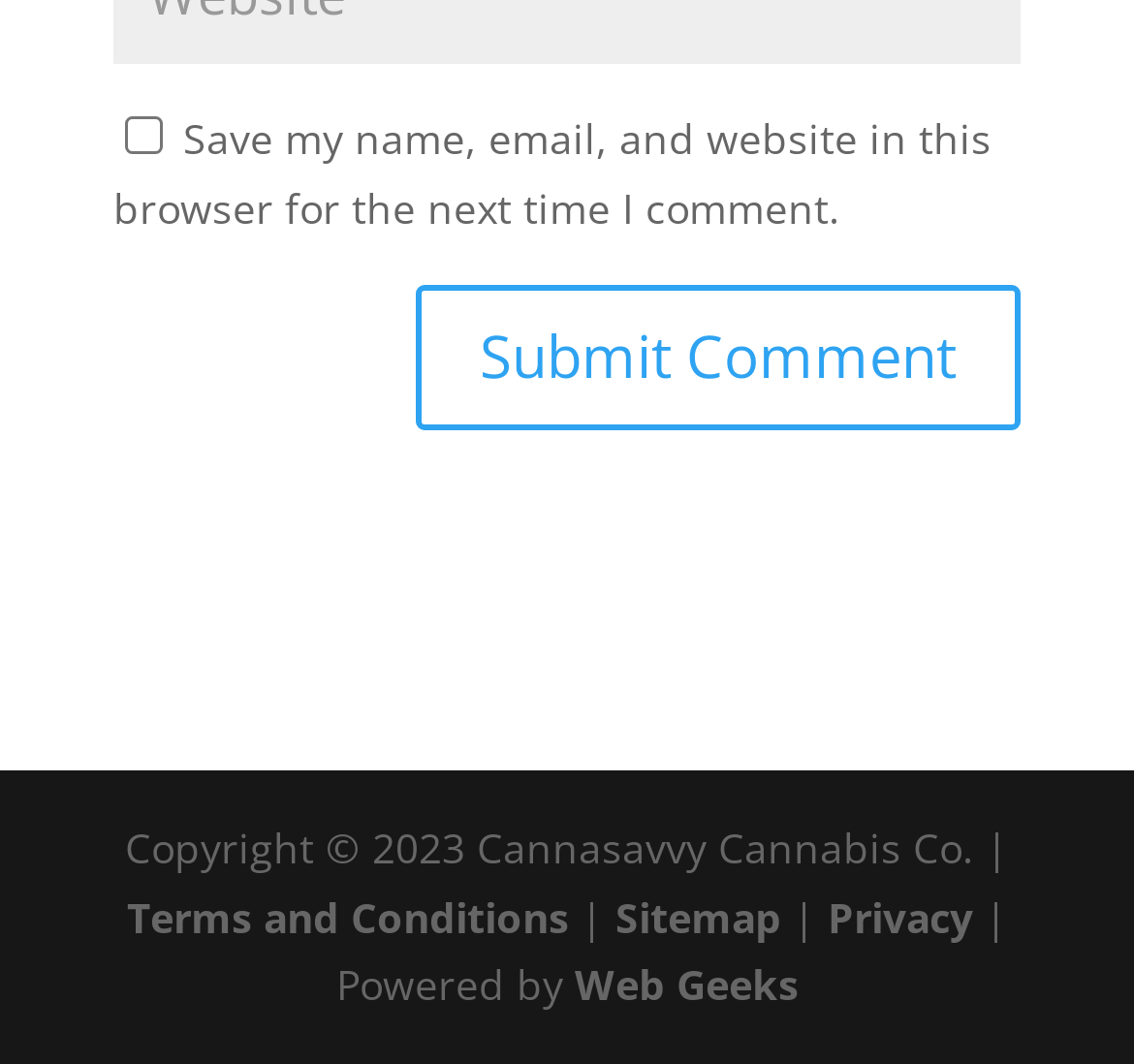What is the button text above the footer?
Using the details shown in the screenshot, provide a comprehensive answer to the question.

I looked at the button element above the footer section and found its text, which is 'Submit Comment'.